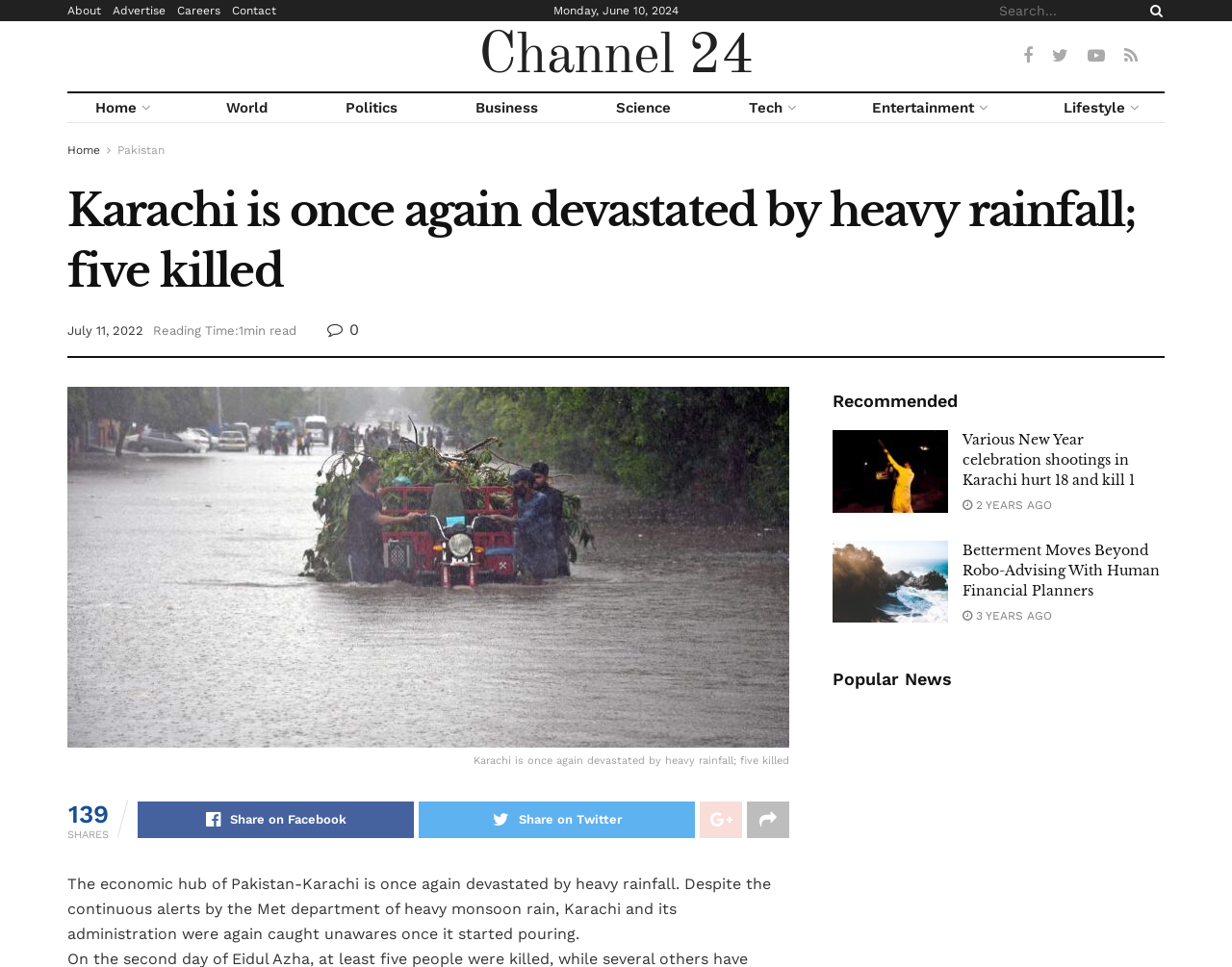Using the details in the image, give a detailed response to the question below:
What is the date of the news article?

I found the date of the news article by looking at the StaticText element with the text 'Monday, June 10, 2024' which is located at the top of the webpage.